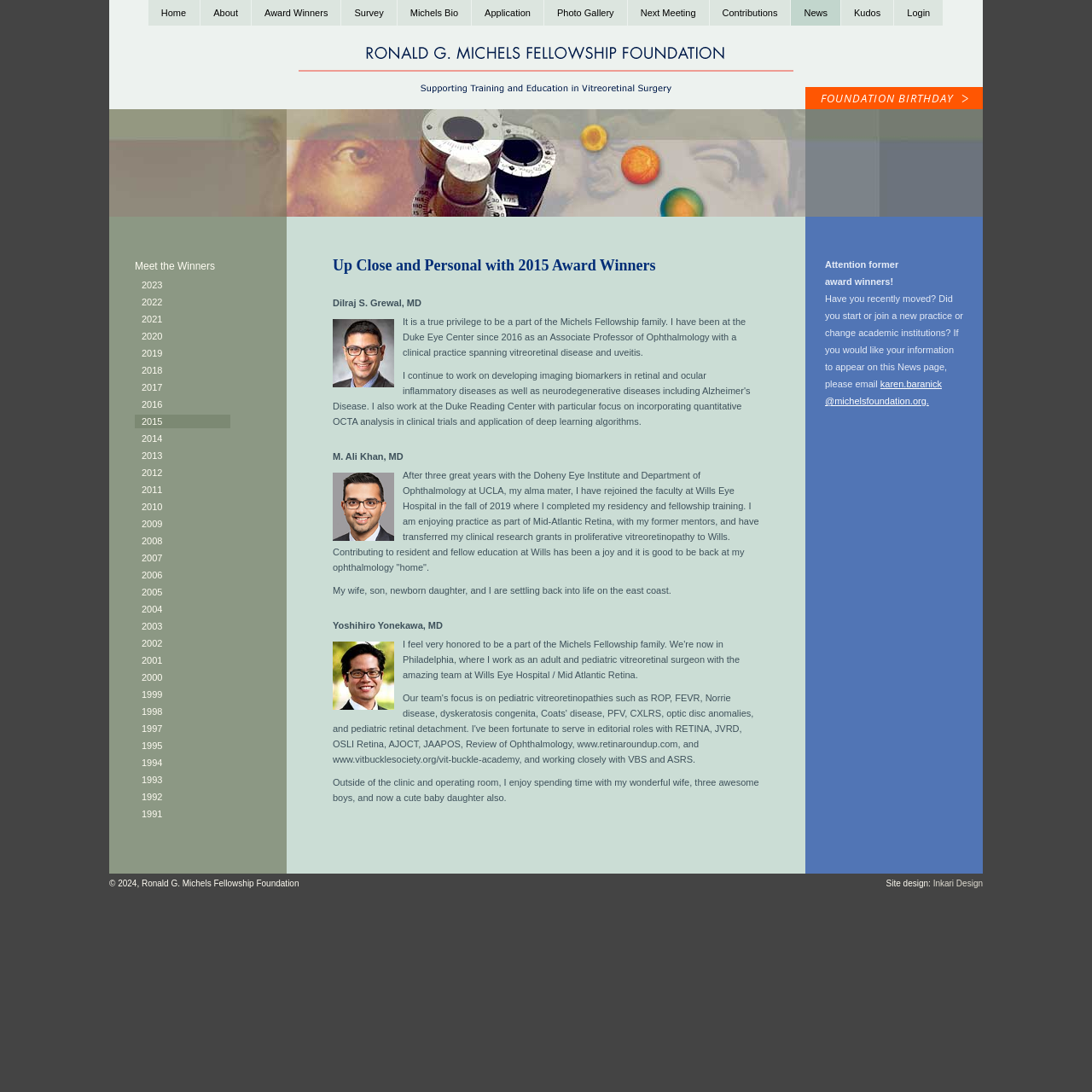Kindly determine the bounding box coordinates of the area that needs to be clicked to fulfill this instruction: "Visit the website designed by Inkari Design".

[0.854, 0.805, 0.9, 0.813]